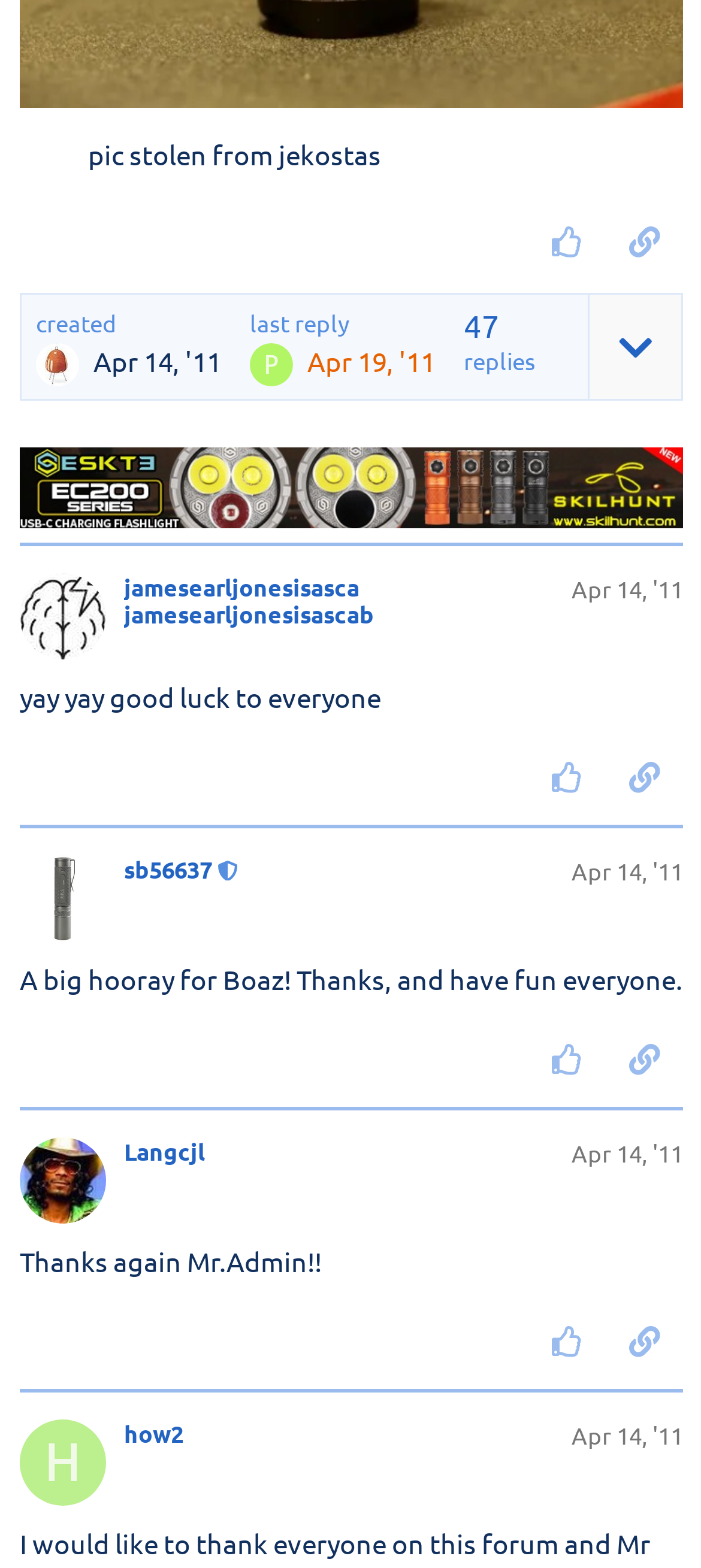Who is the author of the first post?
Can you provide a detailed and comprehensive answer to the question?

I looked at the first post and found the text 'pic stolen from jekostas', which suggests that jekostas is the author of the first post.